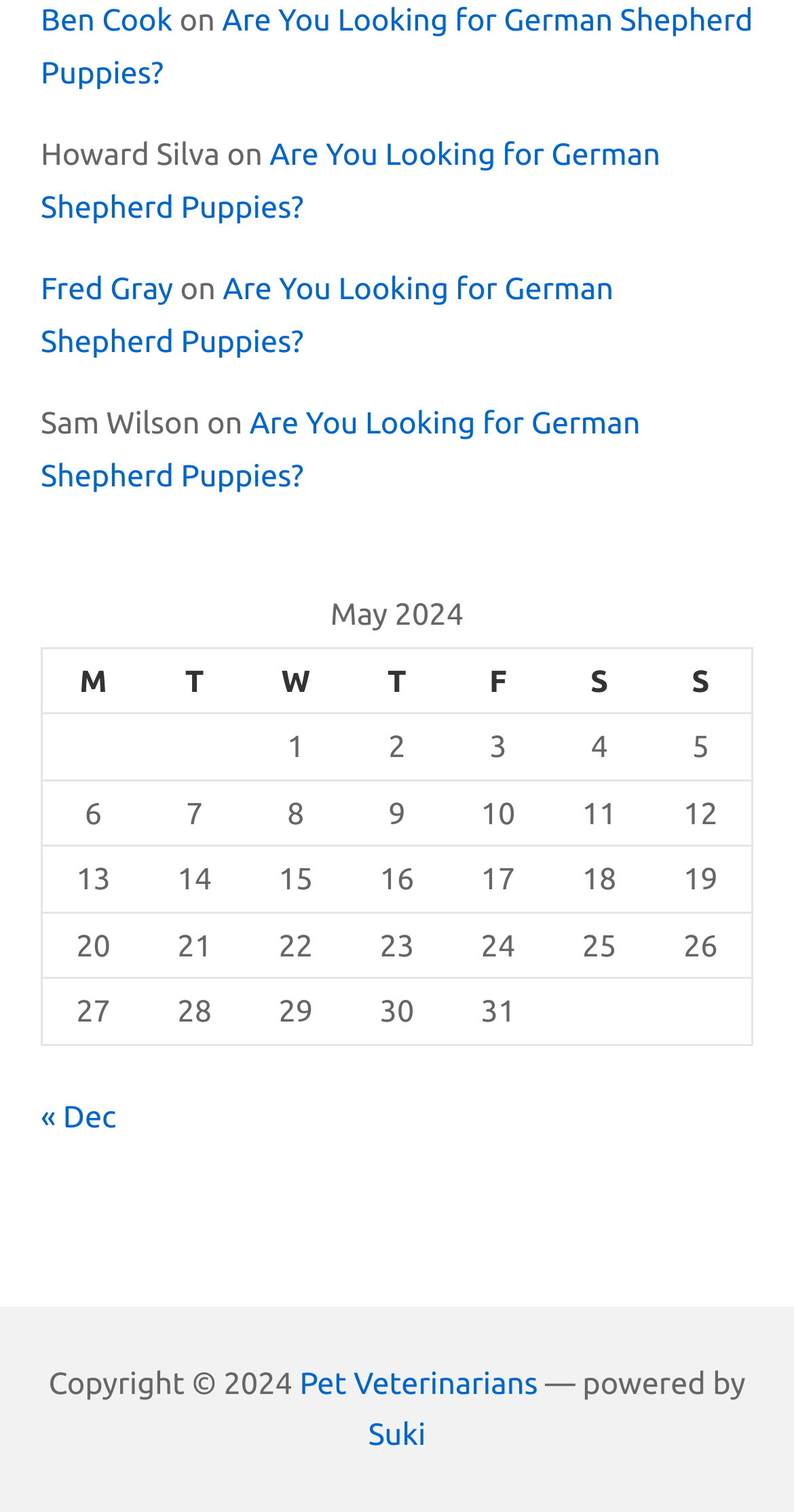Specify the bounding box coordinates for the region that must be clicked to perform the given instruction: "Visit the Pet Veterinarians website".

[0.377, 0.903, 0.677, 0.926]